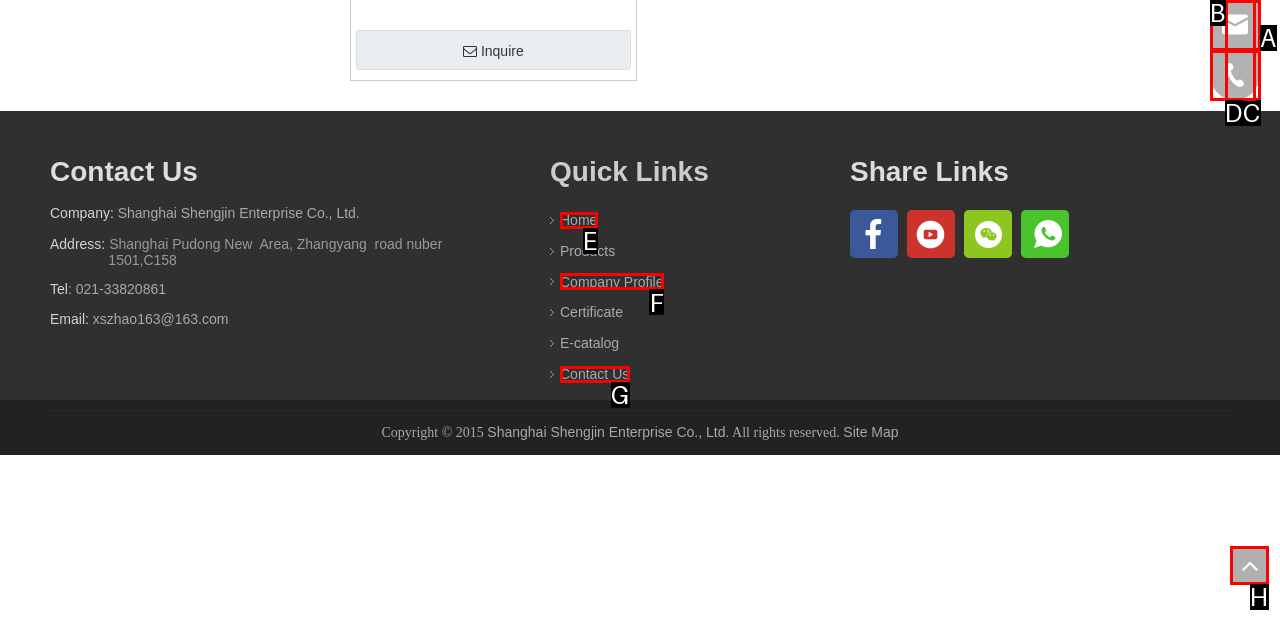Identify the option that best fits this description: Company Profile
Answer with the appropriate letter directly.

F